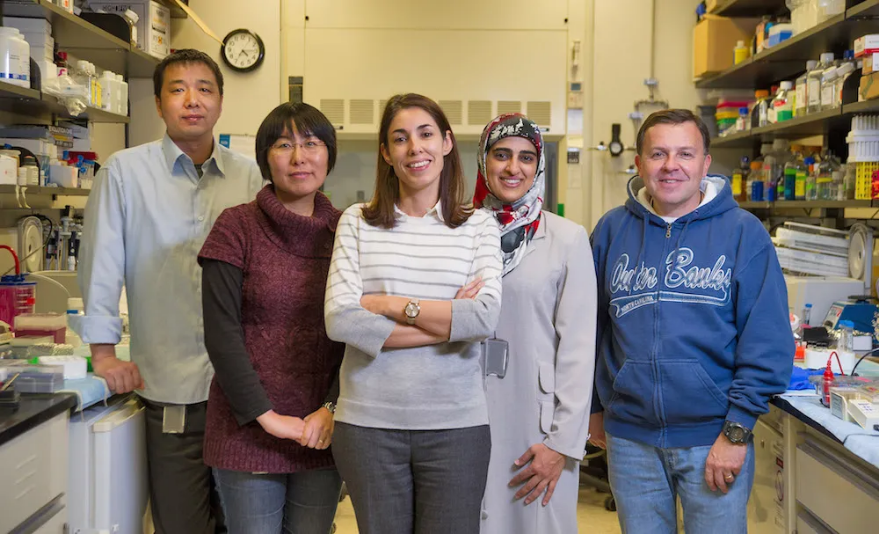Generate a detailed explanation of the scene depicted in the image.

In a laboratory setting at the NIH Intramural Research Program (IRP), a diverse team of five researchers poses for a photograph, showcasing the collaborative spirit fundamental to successful team science. The individuals are arranged in a friendly and professional manner, reflecting their camaraderie and joint efforts in biomedical research. Behind them, the lab is filled with various equipment and materials, illustrating the dynamic and resourceful environment where they work. This image emphasizes the significant human element that drives innovative research at the NIH, highlighting the proximity to brilliant colleagues as a key attraction for talented scientists to join and remain at the IRP.